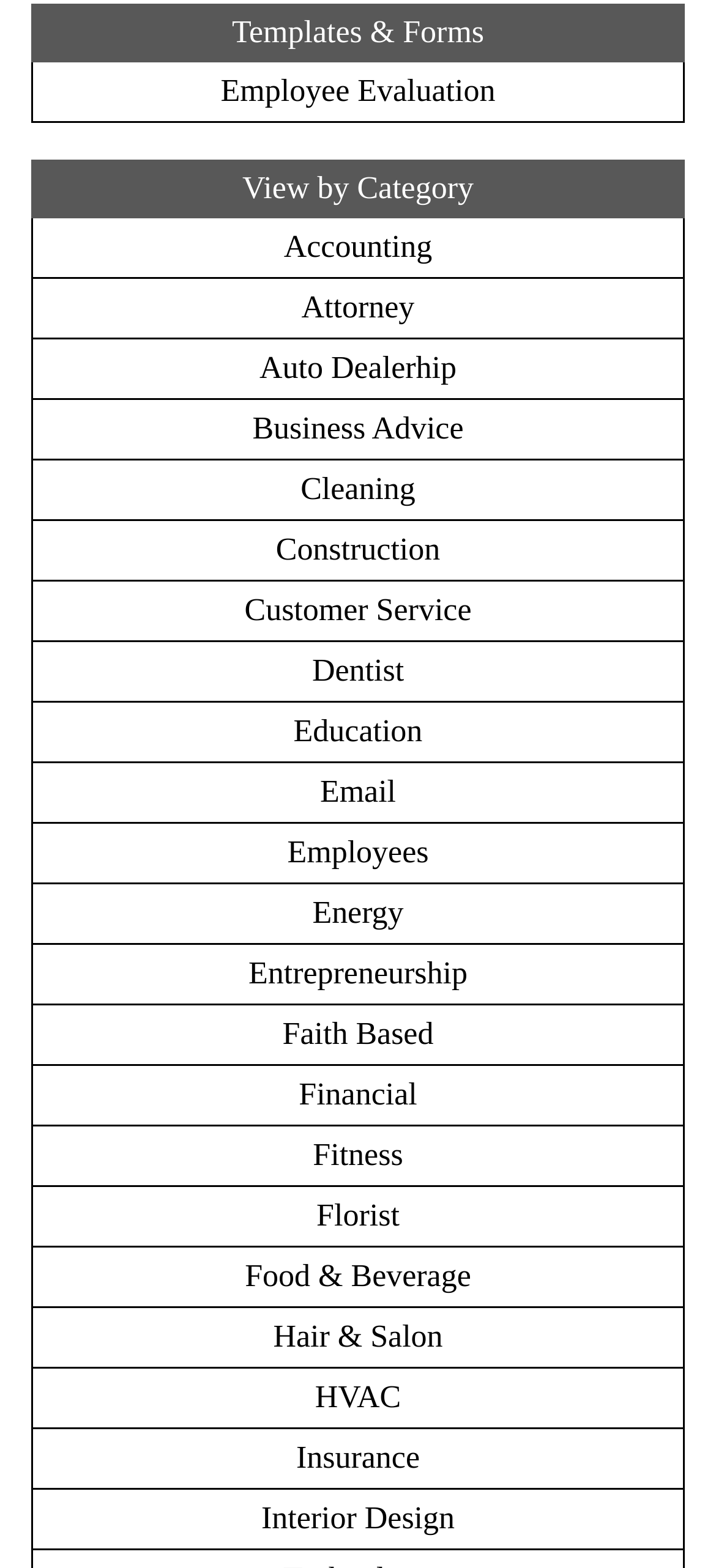Please locate the bounding box coordinates of the element's region that needs to be clicked to follow the instruction: "Click on Templates & Forms". The bounding box coordinates should be provided as four float numbers between 0 and 1, i.e., [left, top, right, bottom].

[0.324, 0.009, 0.676, 0.032]